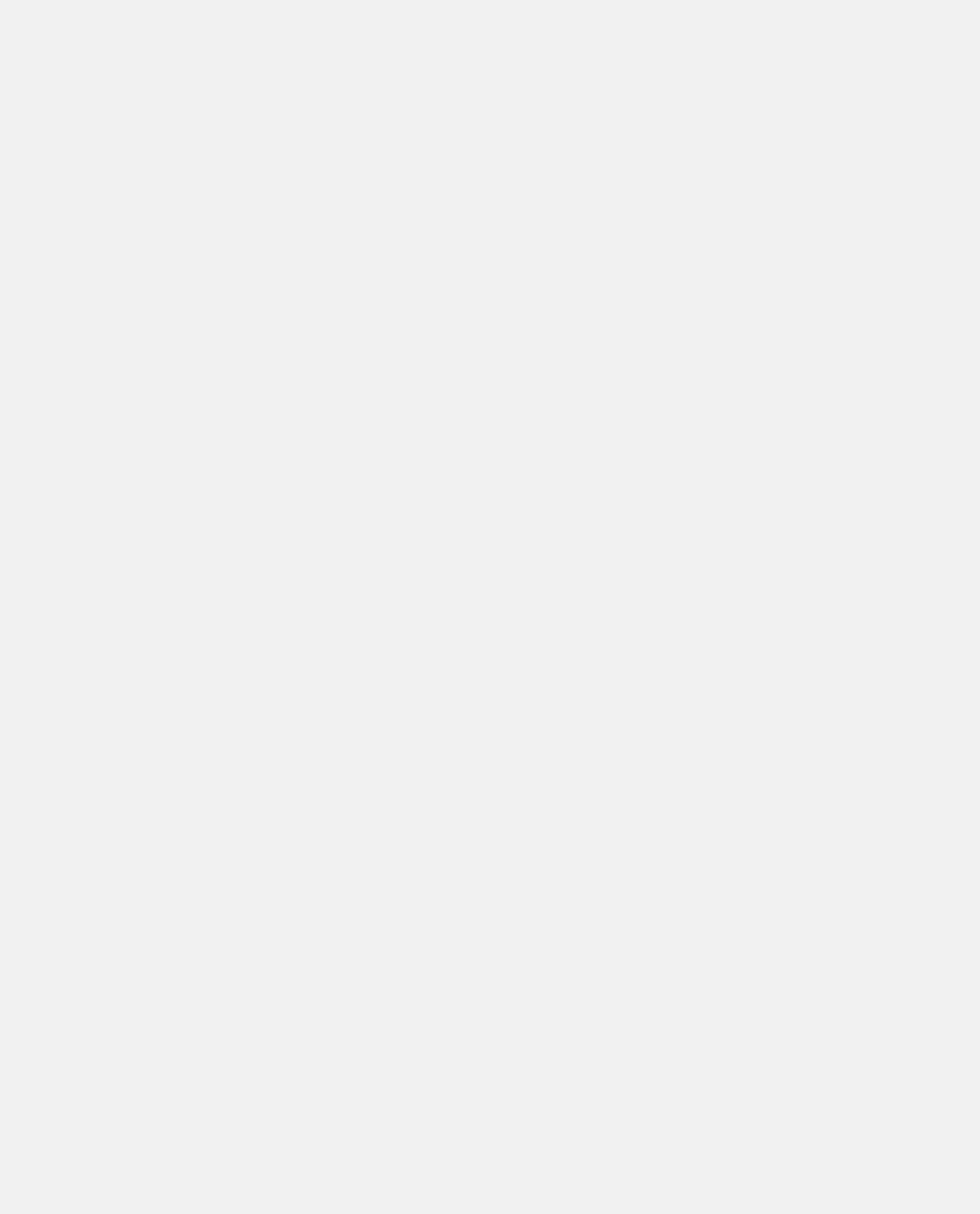Identify the bounding box coordinates for the UI element that matches this description: "WordPress.org".

[0.091, 0.809, 0.308, 0.842]